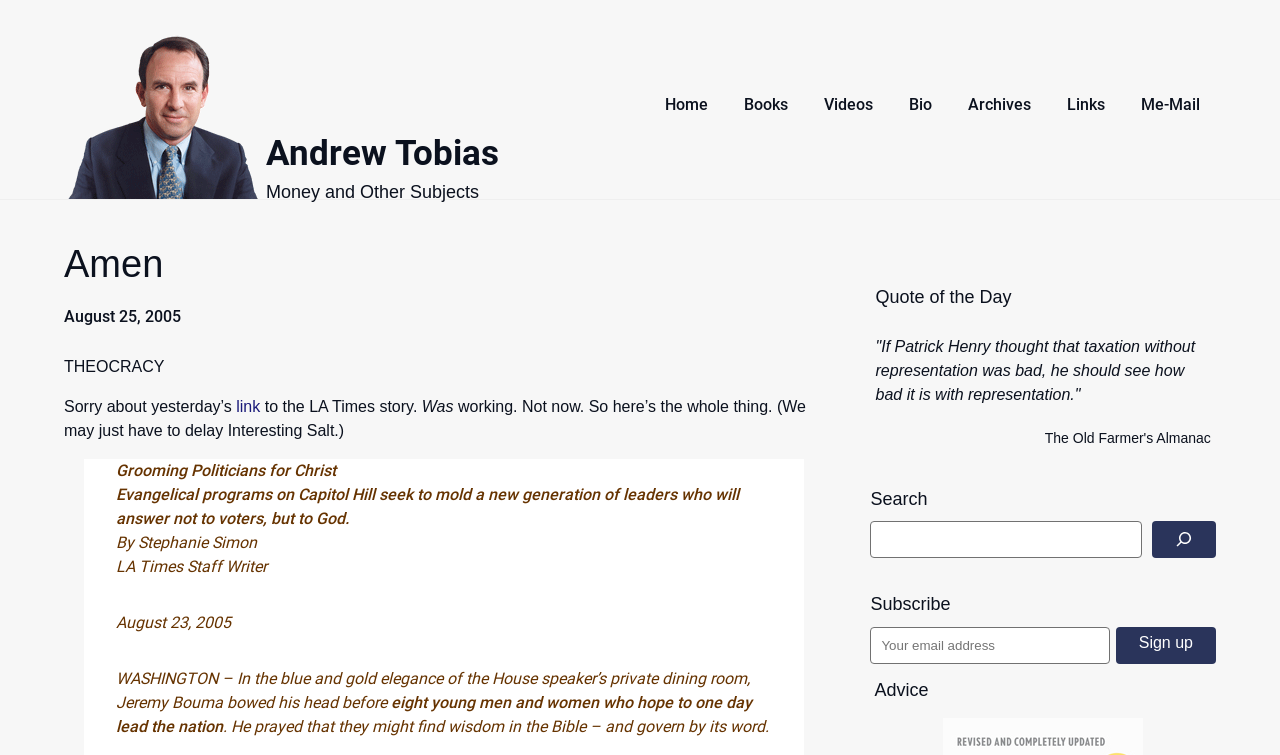Use the details in the image to answer the question thoroughly: 
What is the purpose of the search box?

I found the purpose of the search box by looking at the text 'Search' and the input field next to it, which suggests that it is used to search the website.